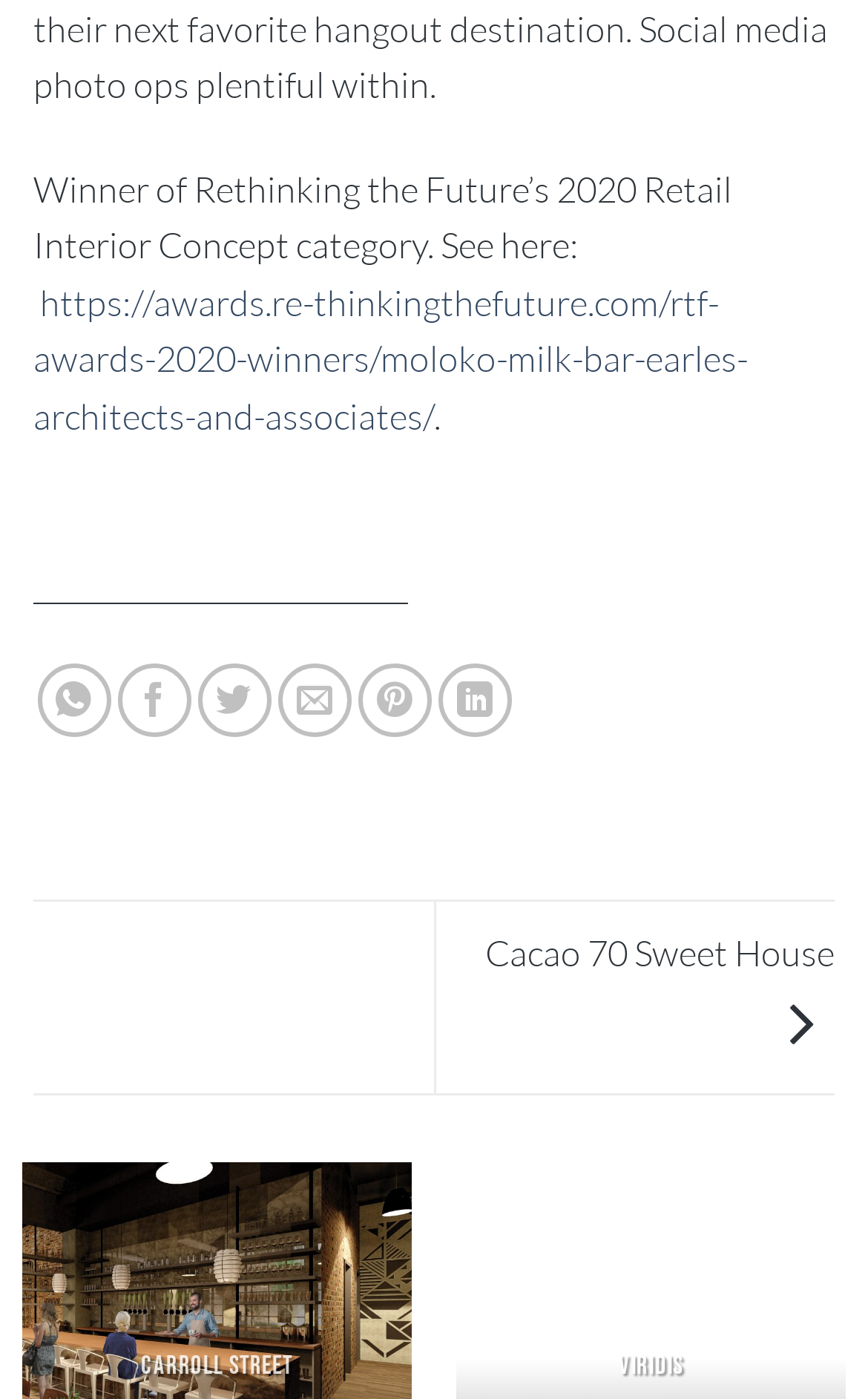Please specify the bounding box coordinates in the format (top-left x, top-left y, bottom-right x, bottom-right y), with all values as floating point numbers between 0 and 1. Identify the bounding box of the UI element described by: https://awards.re-thinkingthefuture.com/rtf-awards-2020-winners/moloko-milk-bar-earles-architects-and-associates/

[0.038, 0.2, 0.862, 0.314]